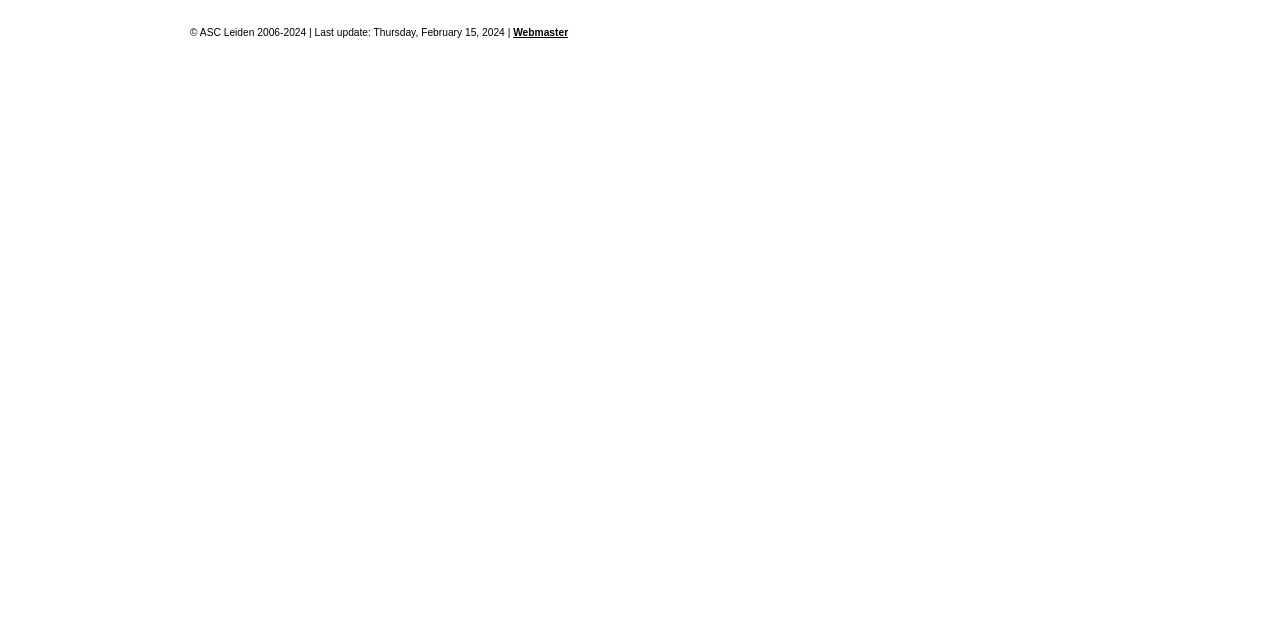Determine the bounding box coordinates (top-left x, top-left y, bottom-right x, bottom-right y) of the UI element described in the following text: Webmaster

[0.401, 0.042, 0.444, 0.059]